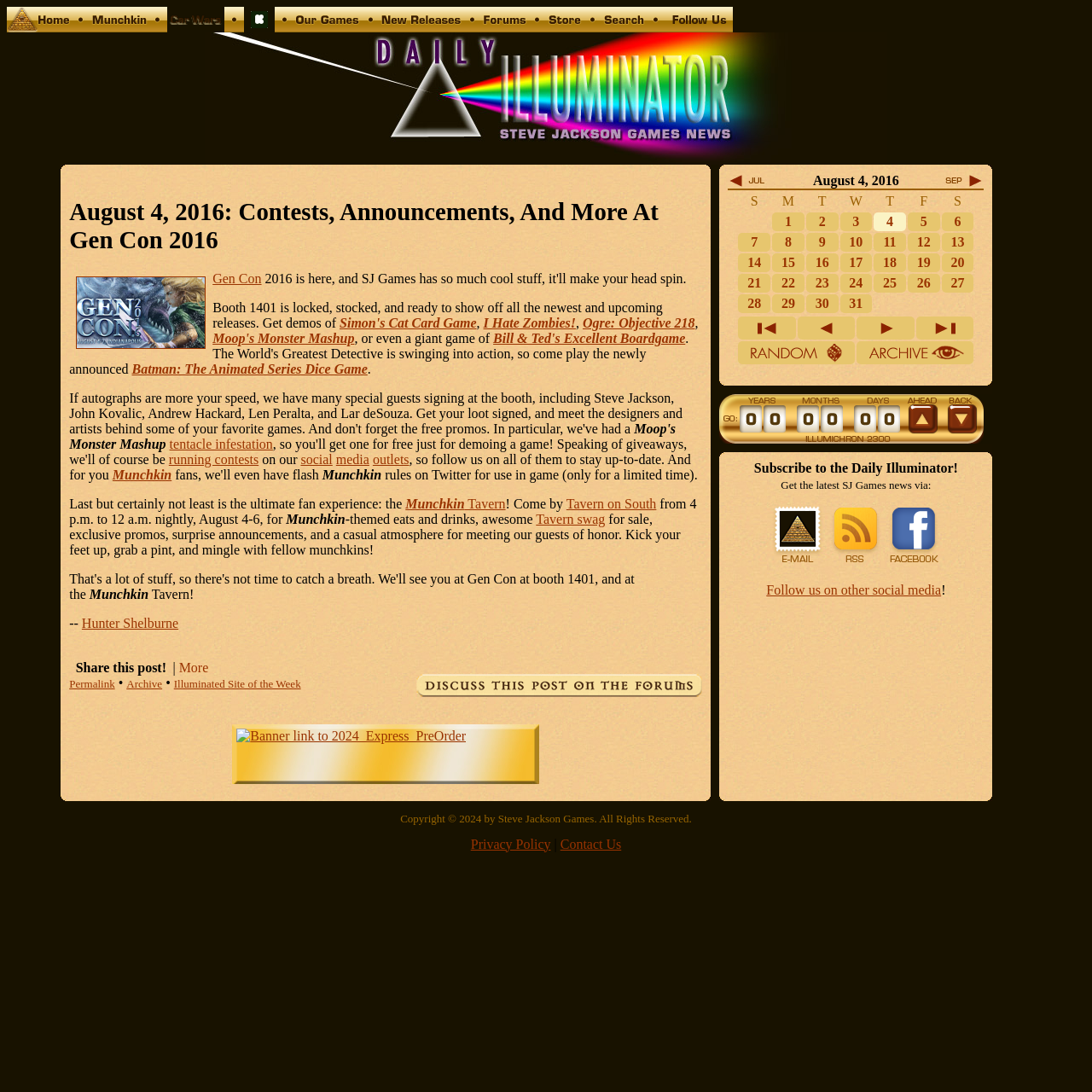What is the booth number of SJ Games?
Provide a comprehensive and detailed answer to the question.

The booth number of SJ Games is 1401, as mentioned in the text 'Booth 1401 is locked, stocked, and ready to show off all the newest and upcoming releases.'